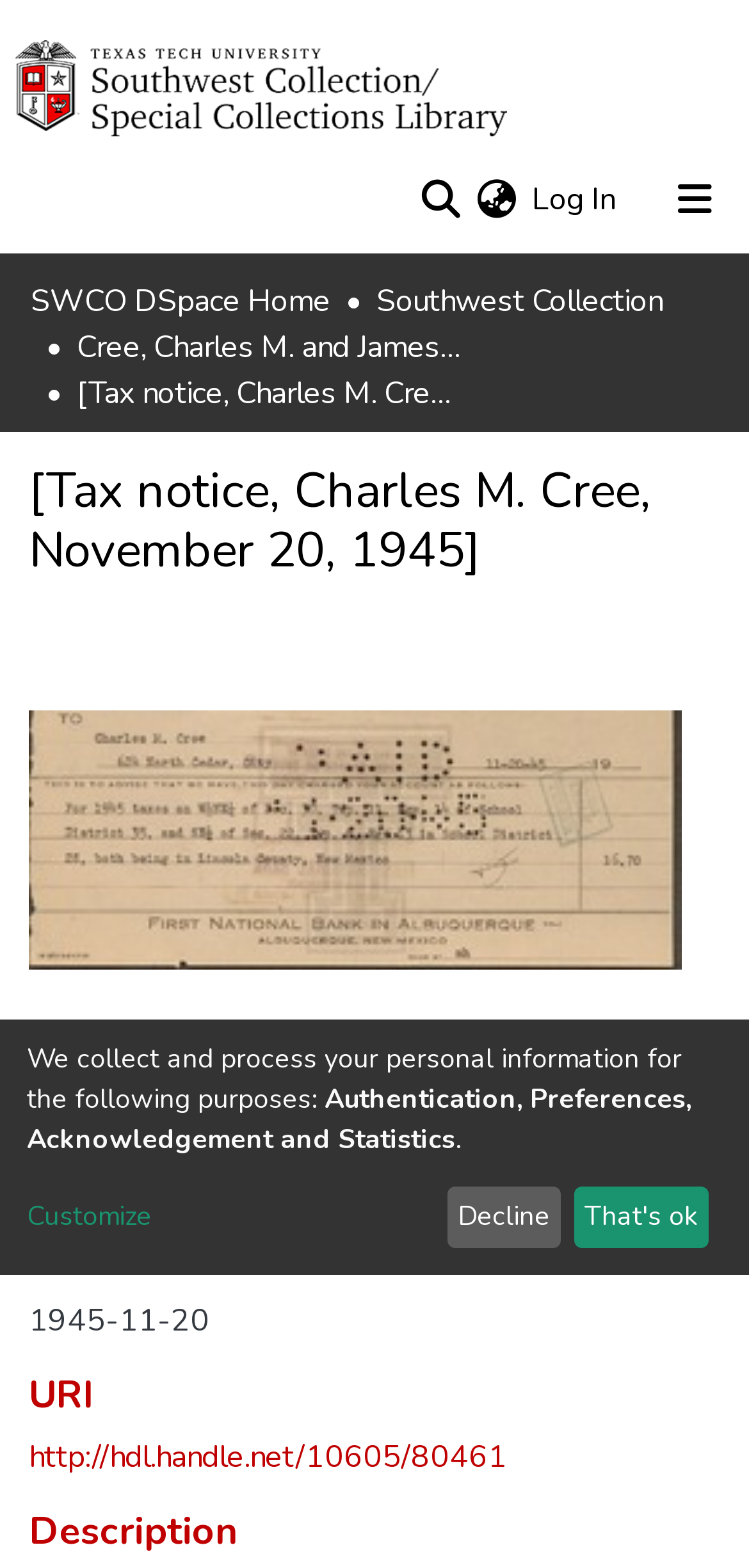Determine the bounding box coordinates of the region that needs to be clicked to achieve the task: "Search for something".

[0.544, 0.103, 0.621, 0.149]